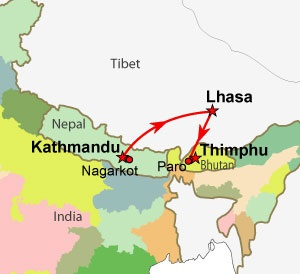Please provide a comprehensive answer to the question below using the information from the image: What do the red arrows on the map represent?

The caption states that the map displays red arrows indicating travel routes between the destinations, emphasizing the journey from Nepal to Bhutan.